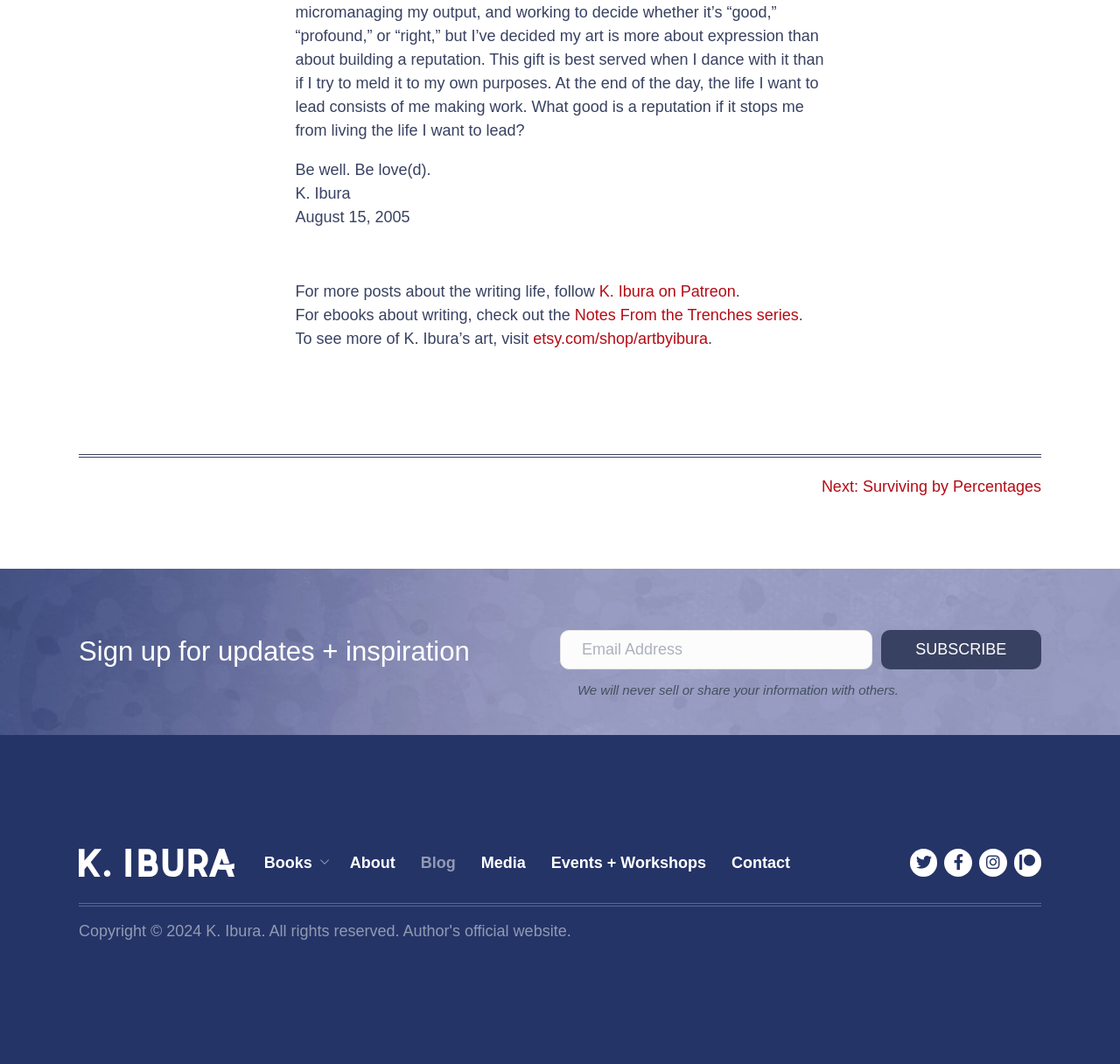Please provide a detailed answer to the question below by examining the image:
What is the link to the author's art?

The link 'etsy.com/shop/artbyibura' with bounding box coordinates [0.476, 0.31, 0.632, 0.326] is mentioned in the context of the author's art, suggesting that it is the link to the author's art.